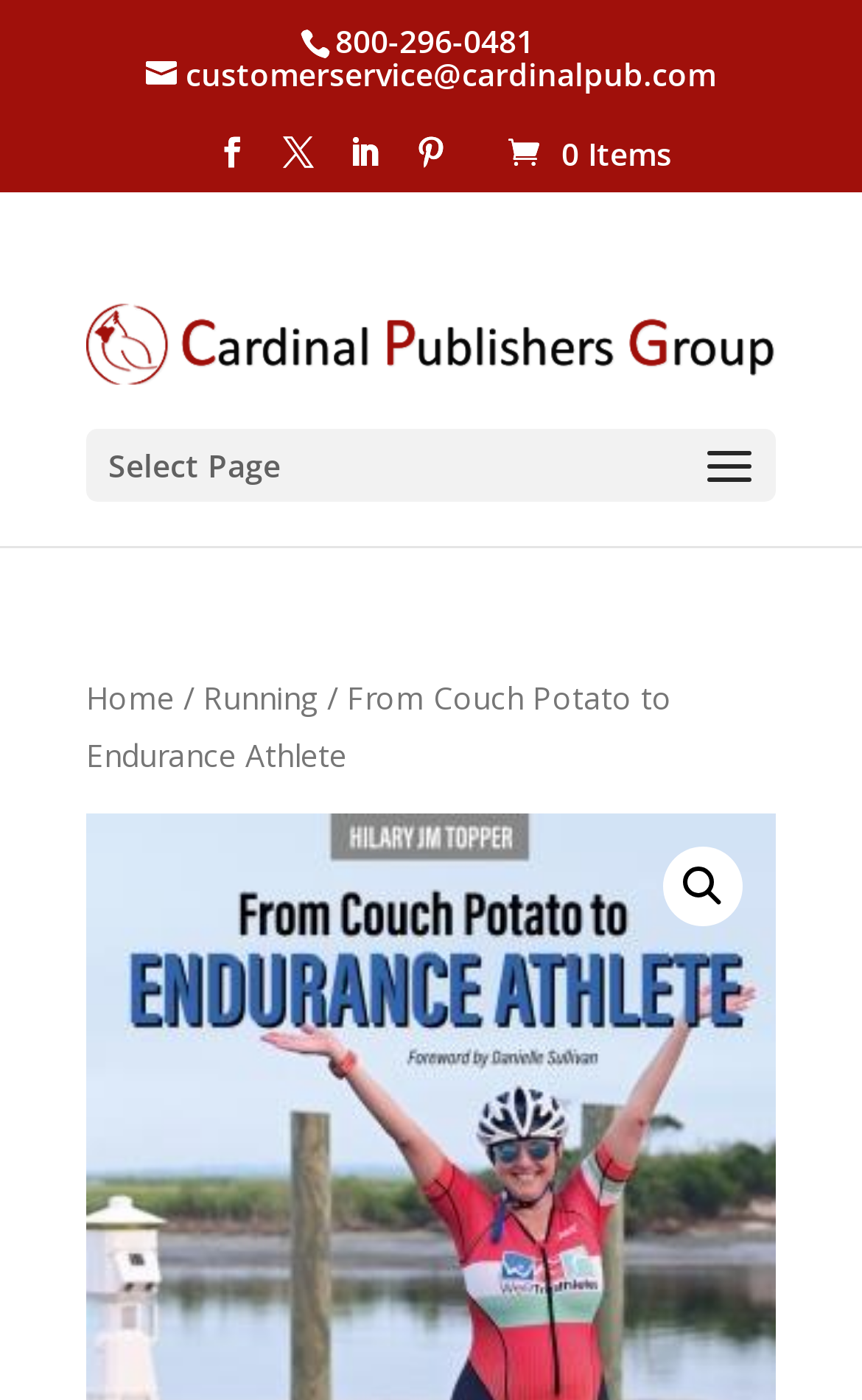Offer a thorough description of the webpage.

The webpage is about a book titled "From Couch Potato to Endurance Athlete" and is hosted by Cardinal Publishers Group. At the top of the page, there is a phone number "800-296-0481" and an email address "customerservice@cardinalpub.com" for customer service. 

To the right of the customer service information, there are social media links, including LinkedIn, Pinterest, and two other icons. Below these links, there is a navigation menu with the title "Cardinal Publishers Group" and an image of the publisher's logo. 

The main content of the page is divided into sections. On the left side, there is a navigation menu with a breadcrumb trail, showing the path "Home > Running > From Couch Potato to Endurance Athlete". 

At the bottom of the page, there is a search icon 🔍. The overall layout is organized, with clear headings and concise text.